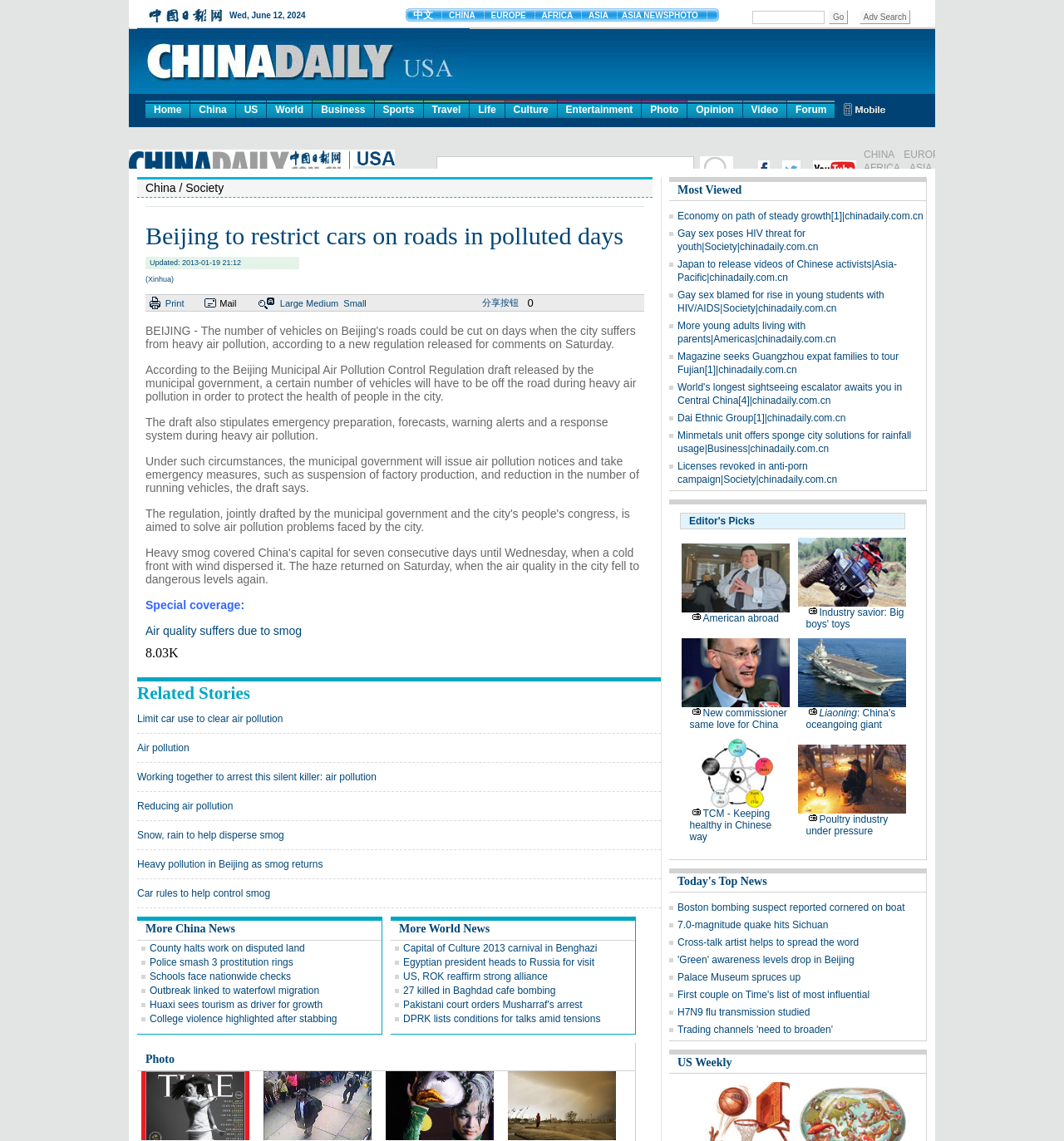Find the bounding box coordinates of the clickable region needed to perform the following instruction: "Click on the 'Print' button". The coordinates should be provided as four float numbers between 0 and 1, i.e., [left, top, right, bottom].

[0.155, 0.259, 0.192, 0.272]